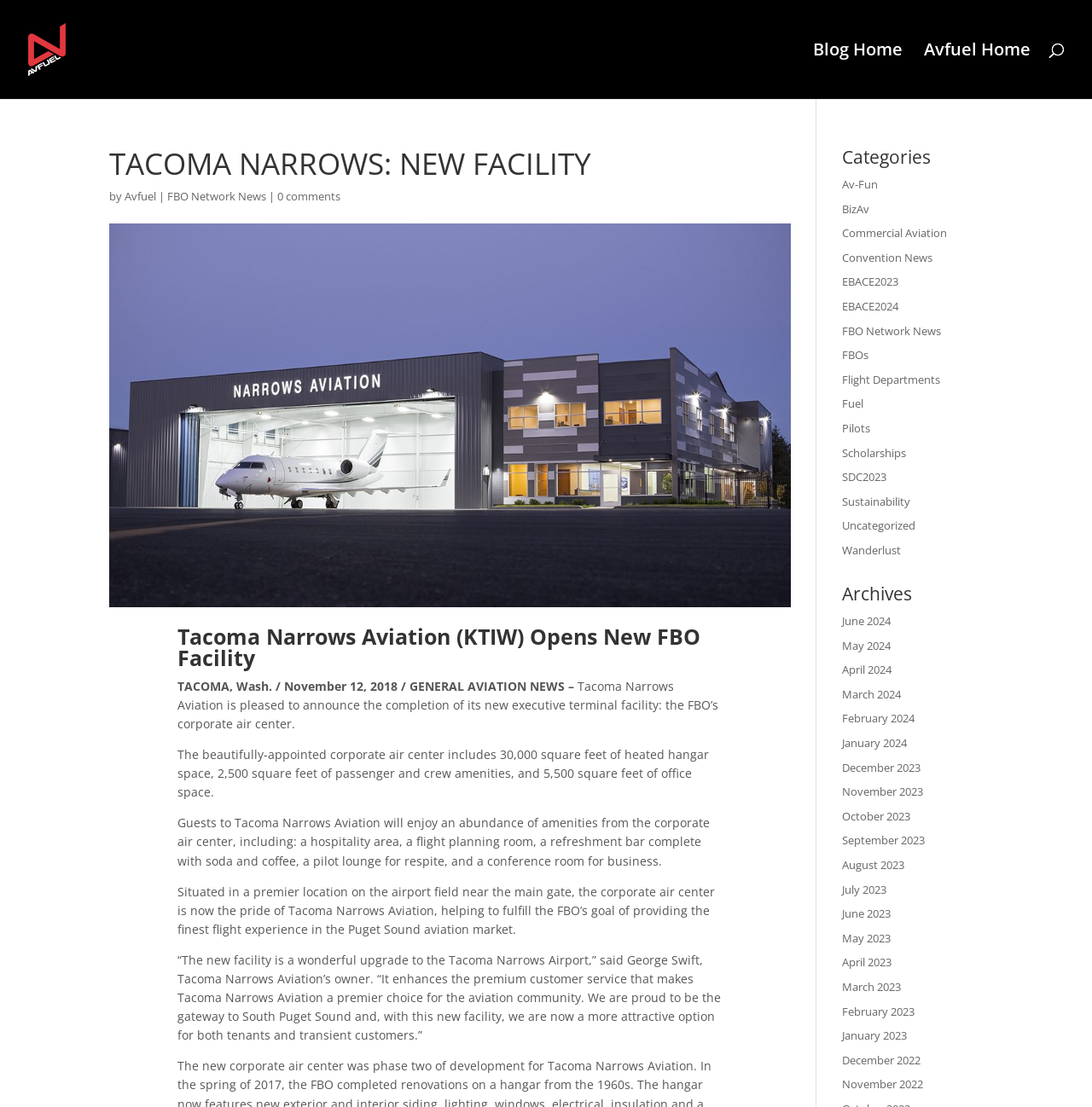Please identify the coordinates of the bounding box for the clickable region that will accomplish this instruction: "Click on the 'Blog Home' link".

[0.745, 0.039, 0.827, 0.089]